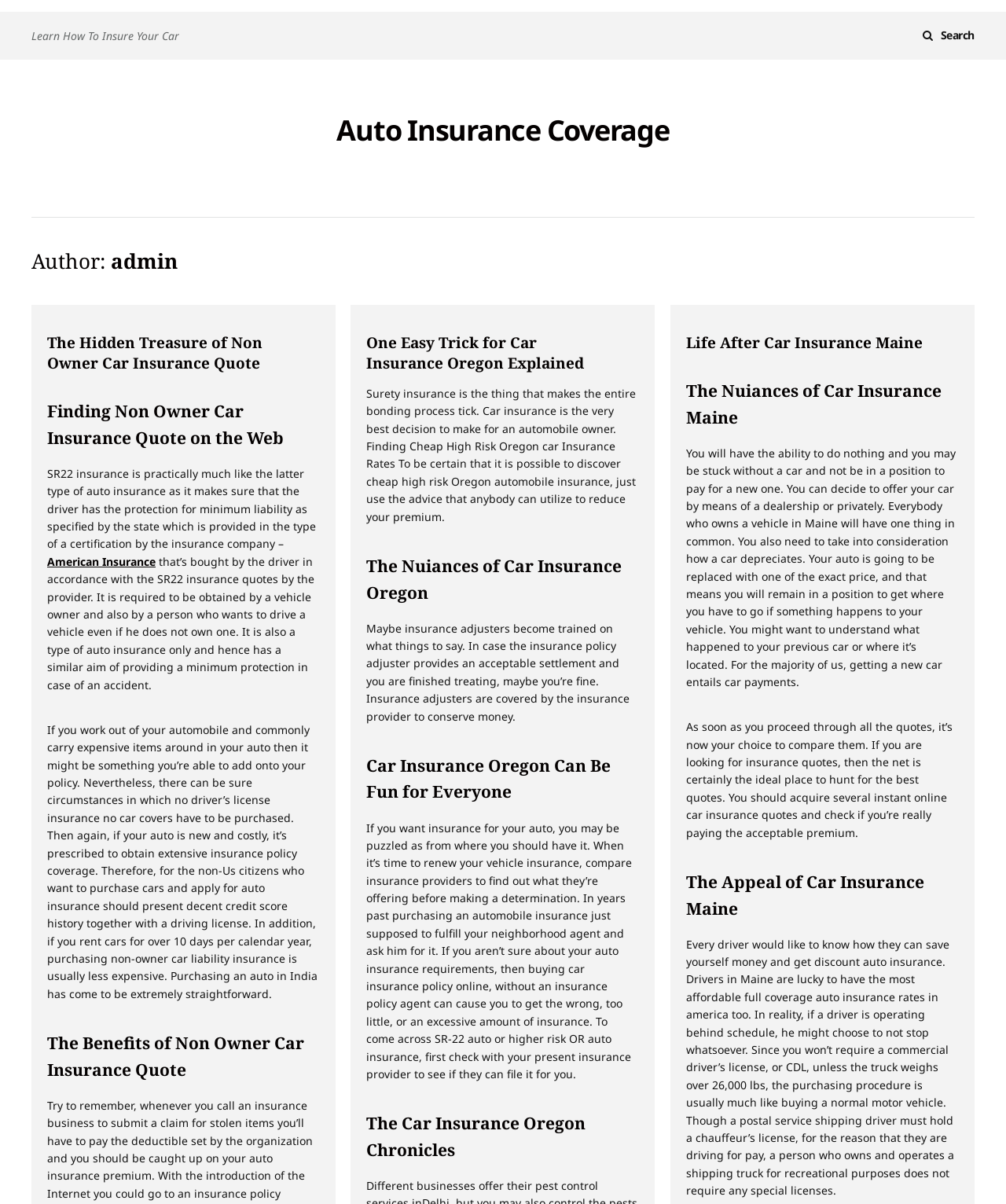Determine the bounding box of the UI component based on this description: "Search". The bounding box coordinates should be four float values between 0 and 1, i.e., [left, top, right, bottom].

[0.918, 0.023, 0.969, 0.036]